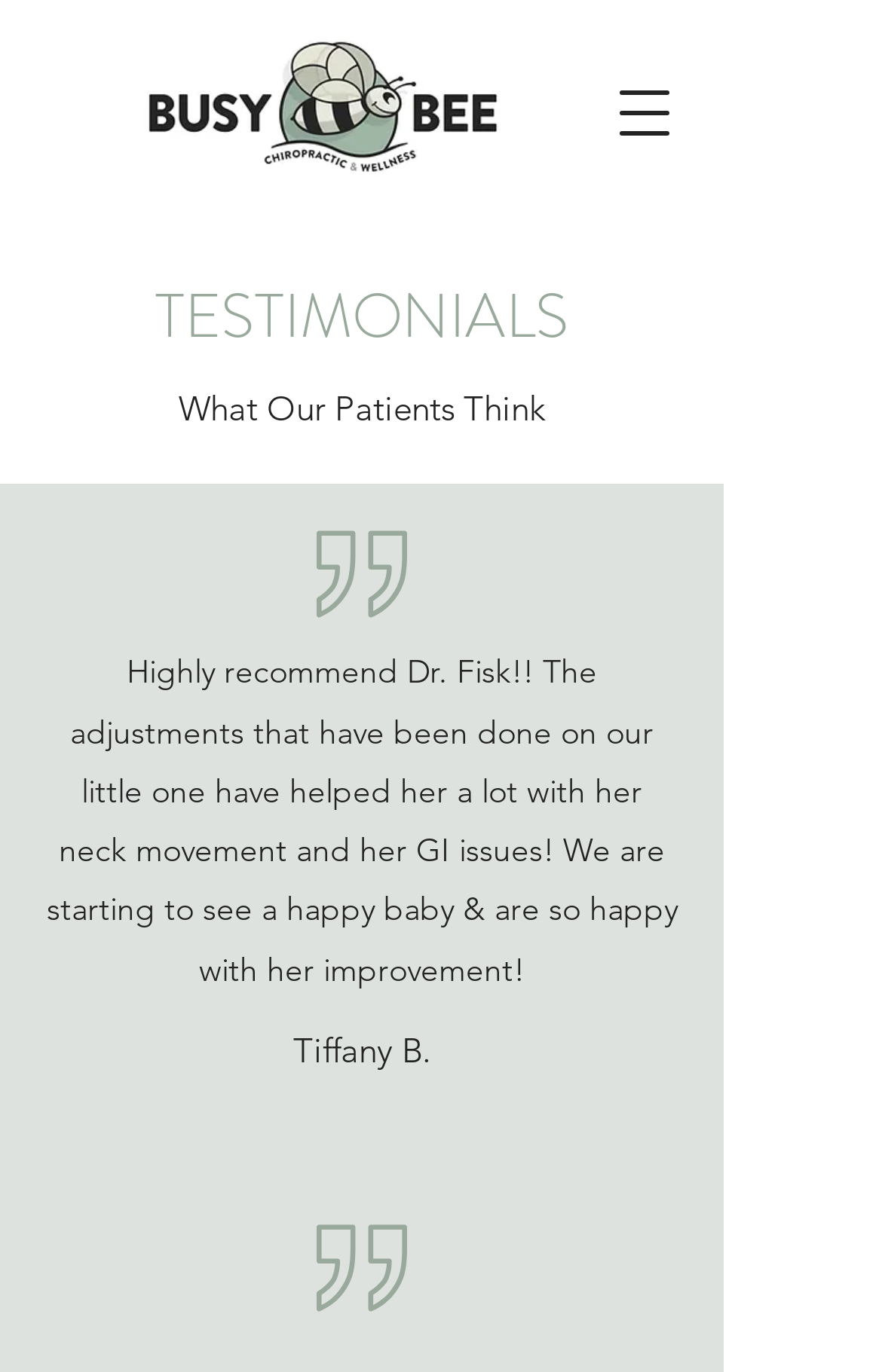How many testimonials are visible on this page?
From the image, provide a succinct answer in one word or a short phrase.

1